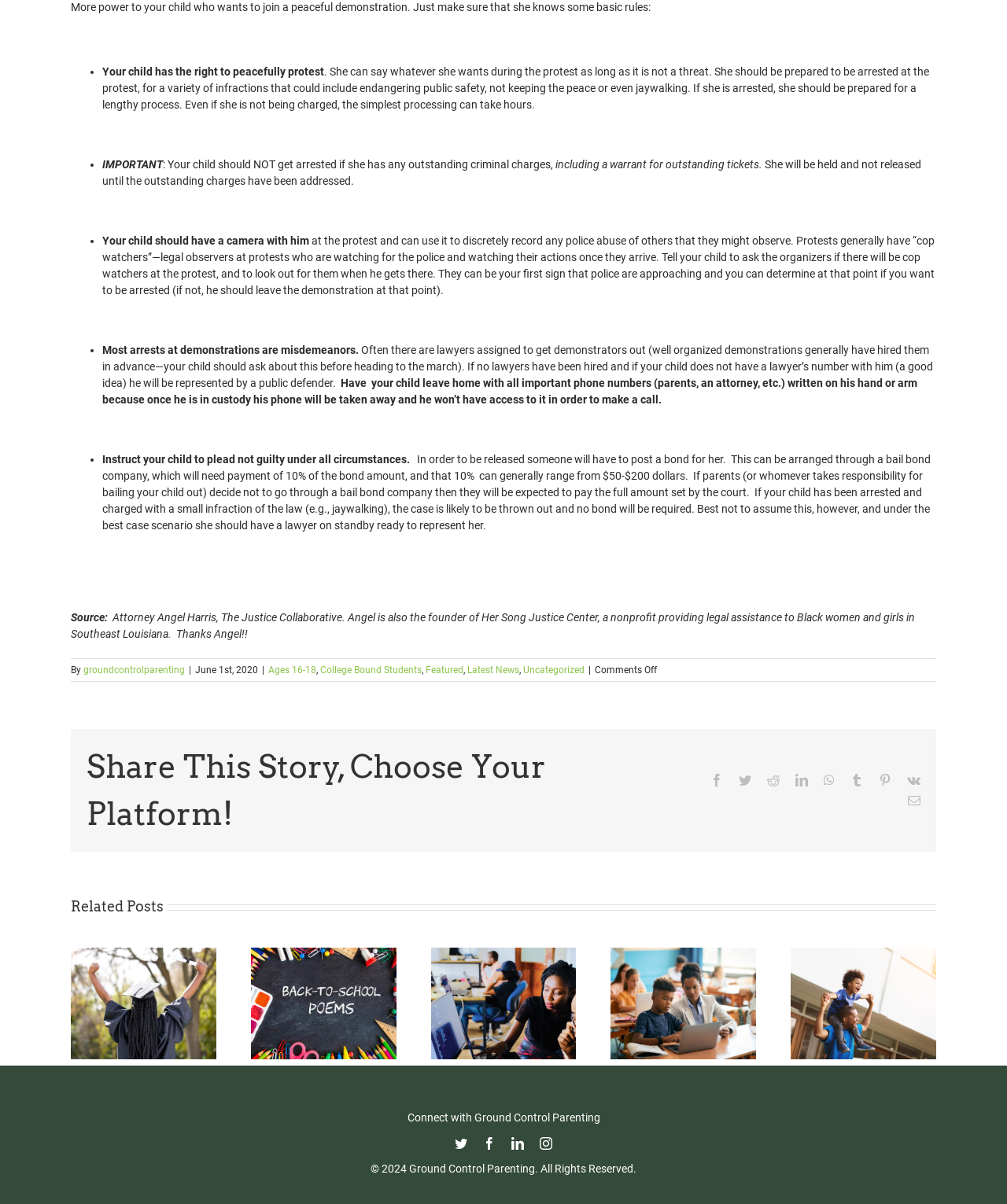Predict the bounding box of the UI element that fits this description: "groundcontrolparenting".

[0.083, 0.552, 0.184, 0.561]